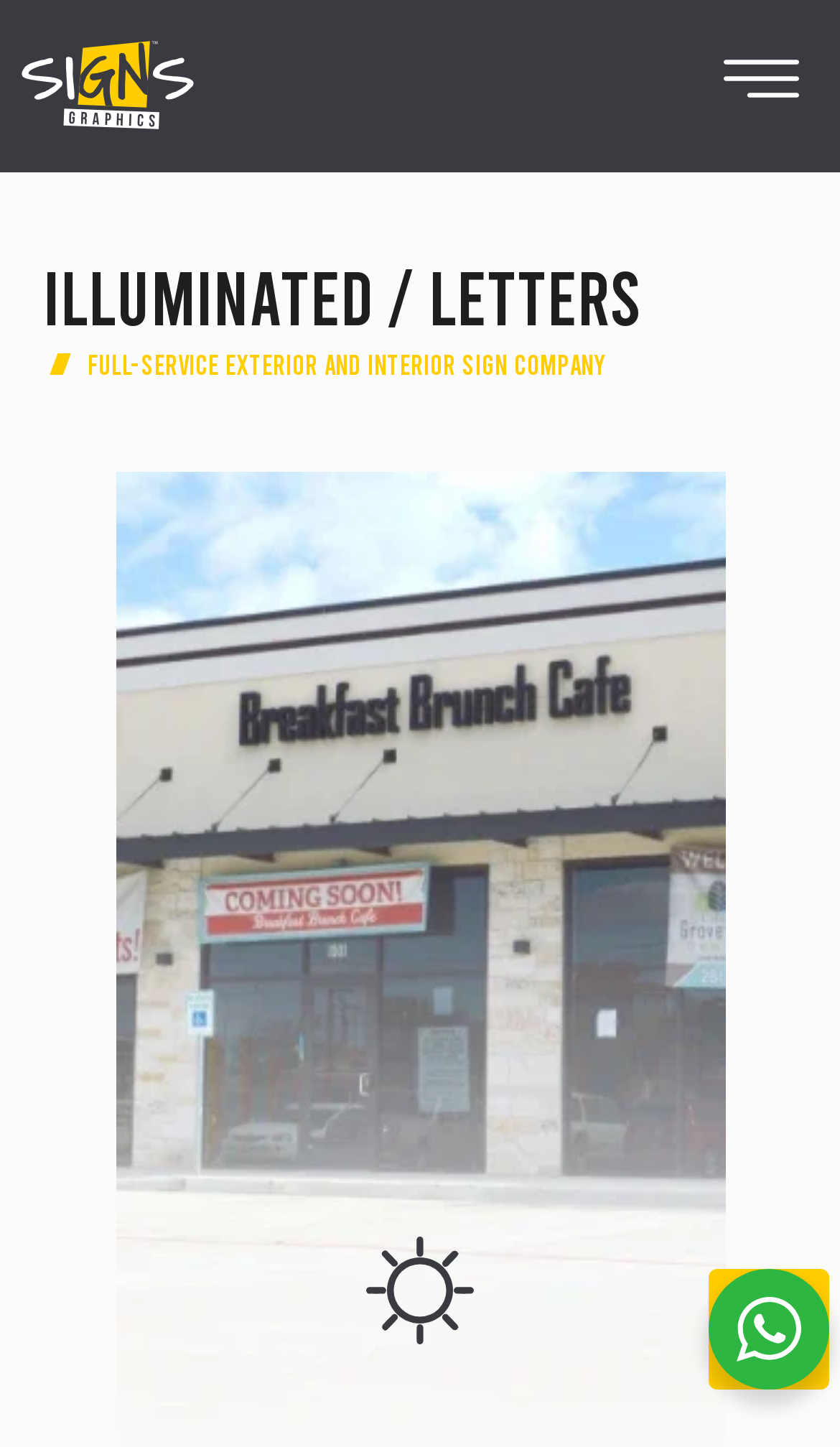What is the theme of the images on the webpage?
Refer to the image and offer an in-depth and detailed answer to the question.

The images on the webpage appear to be related to signs and graphics, which is consistent with the company's business of being a sign company.